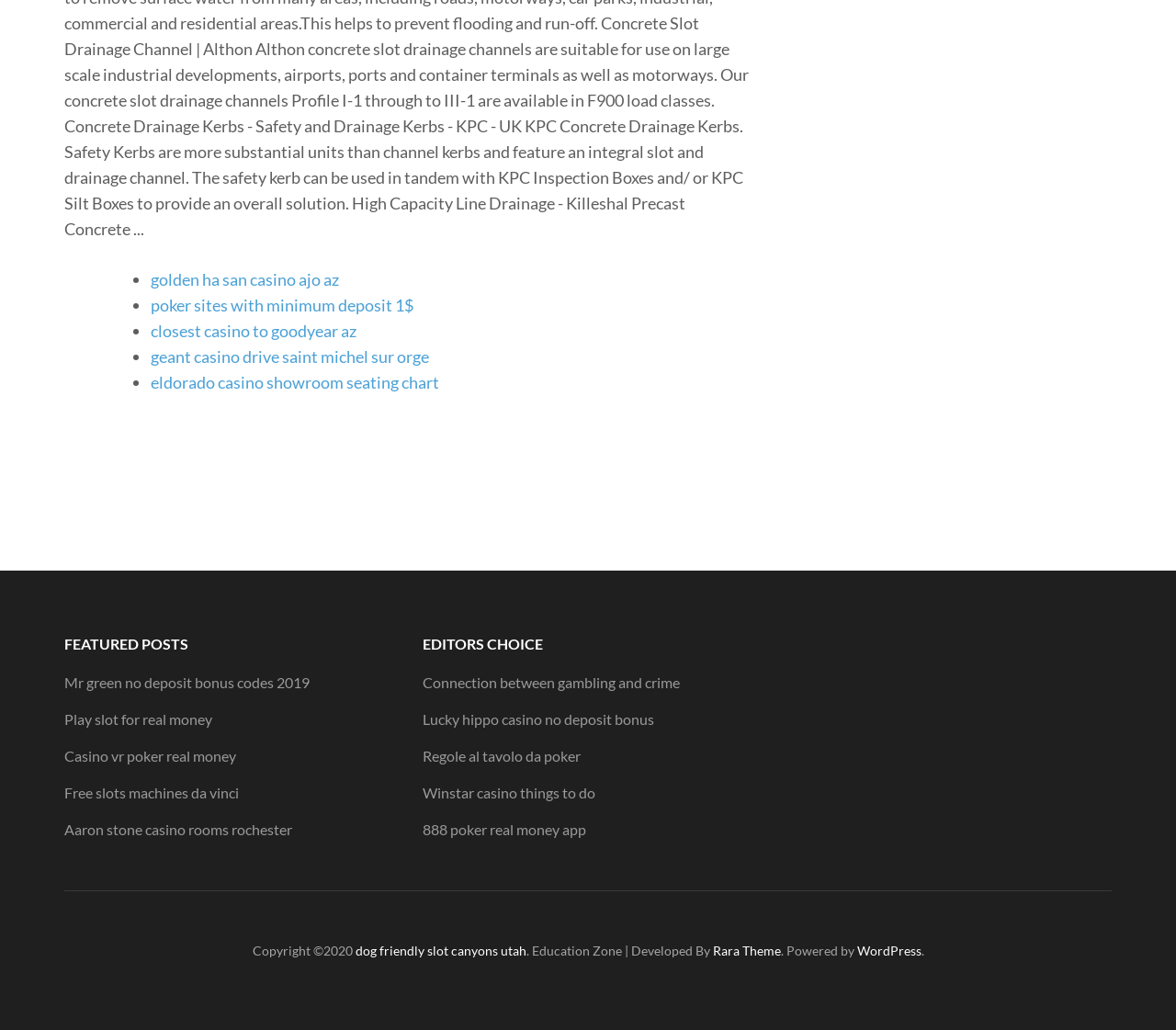Locate the bounding box coordinates of the element that needs to be clicked to carry out the instruction: "click on the link to Golden Ha San Casino Ajo AZ". The coordinates should be given as four float numbers ranging from 0 to 1, i.e., [left, top, right, bottom].

[0.128, 0.261, 0.288, 0.281]